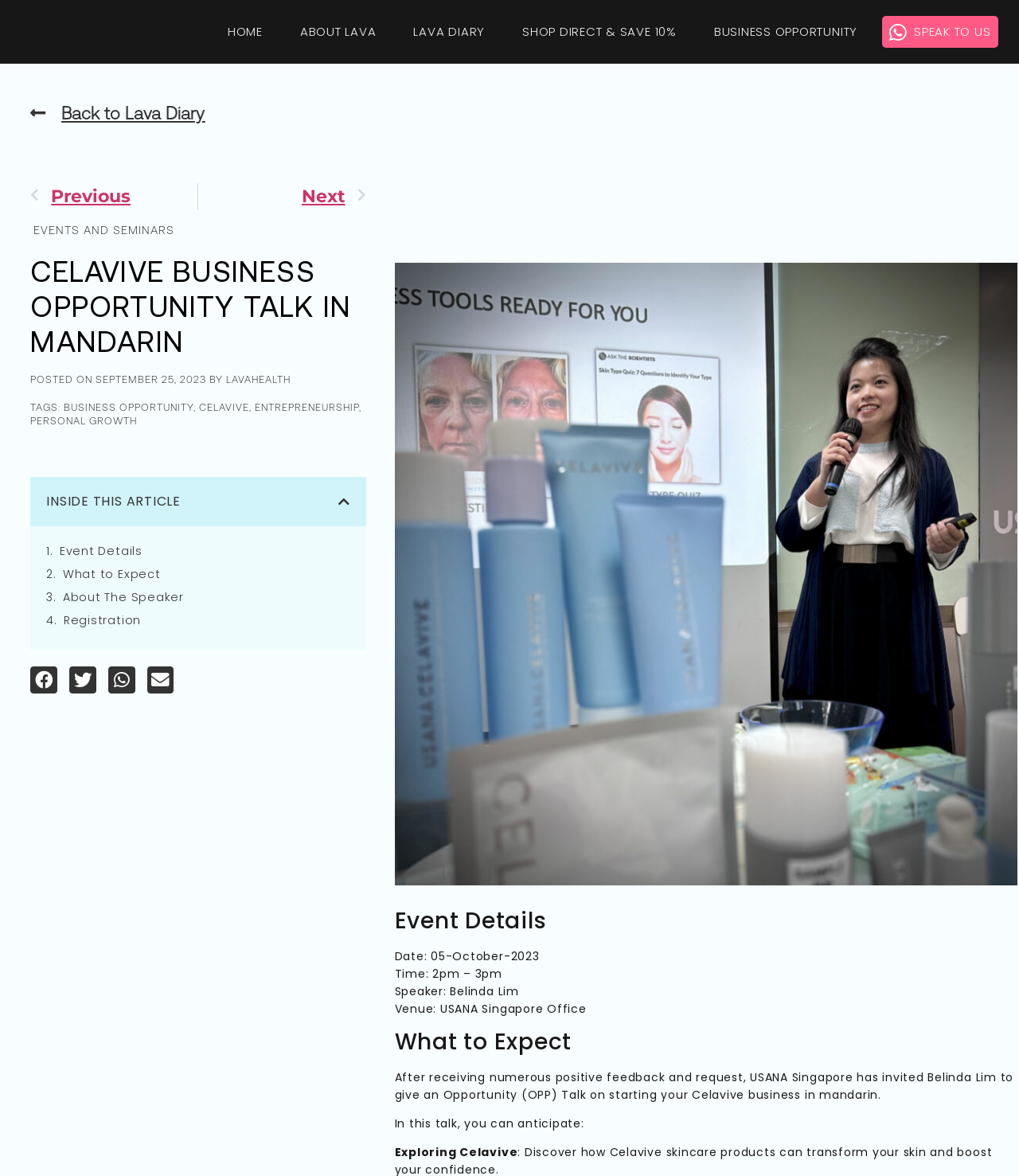Identify the bounding box coordinates for the region of the element that should be clicked to carry out the instruction: "go to home page". The bounding box coordinates should be four float numbers between 0 and 1, i.e., [left, top, right, bottom].

[0.223, 0.016, 0.258, 0.039]